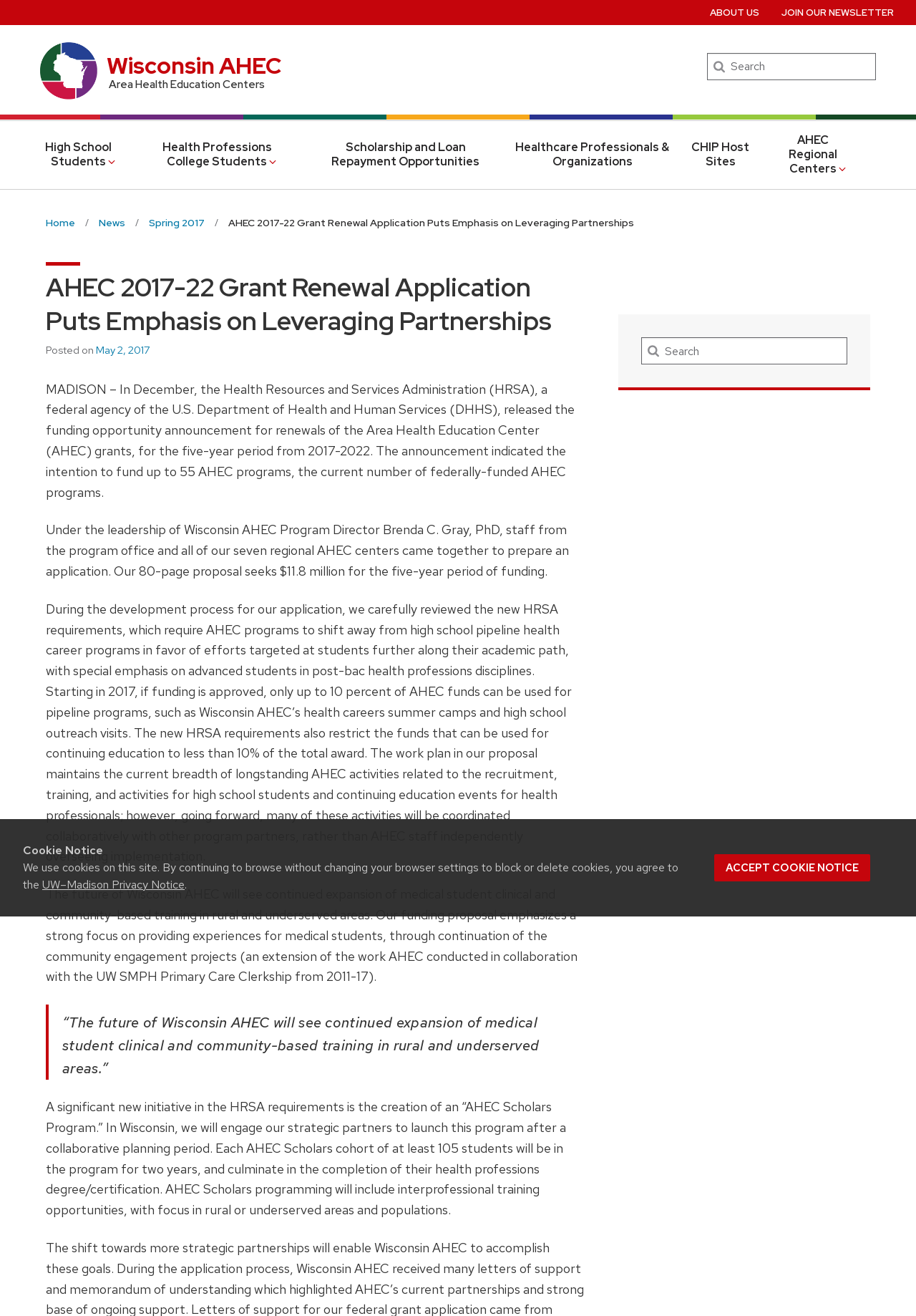Locate the coordinates of the bounding box for the clickable region that fulfills this instruction: "Search for something".

[0.772, 0.04, 0.956, 0.061]